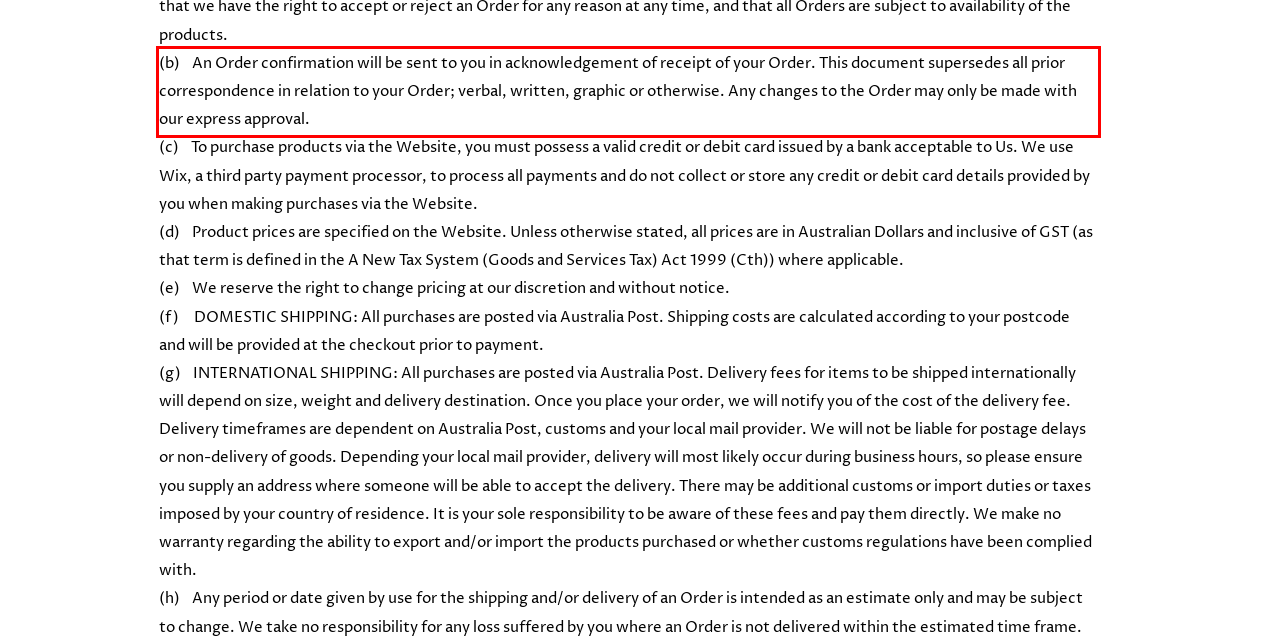You are given a webpage screenshot with a red bounding box around a UI element. Extract and generate the text inside this red bounding box.

(b) An Order confirmation will be sent to you in acknowledgement of receipt of your Order. This document supersedes all prior correspondence in relation to your Order; verbal, written, graphic or otherwise. Any changes to the Order may only be made with our express approval.